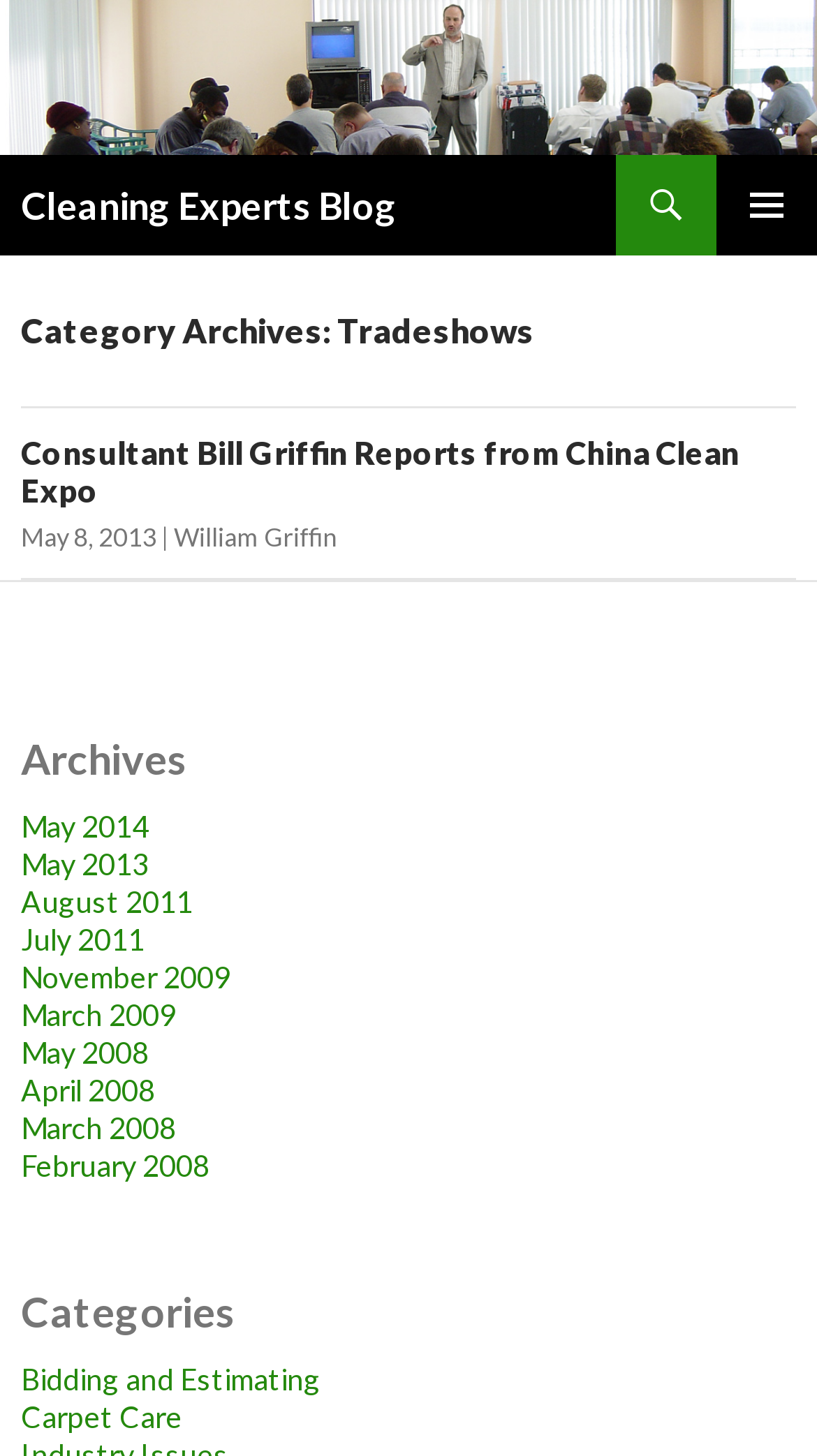Using the webpage screenshot and the element description About, determine the bounding box coordinates. Specify the coordinates in the format (top-left x, top-left y, bottom-right x, bottom-right y) with values ranging from 0 to 1.

None